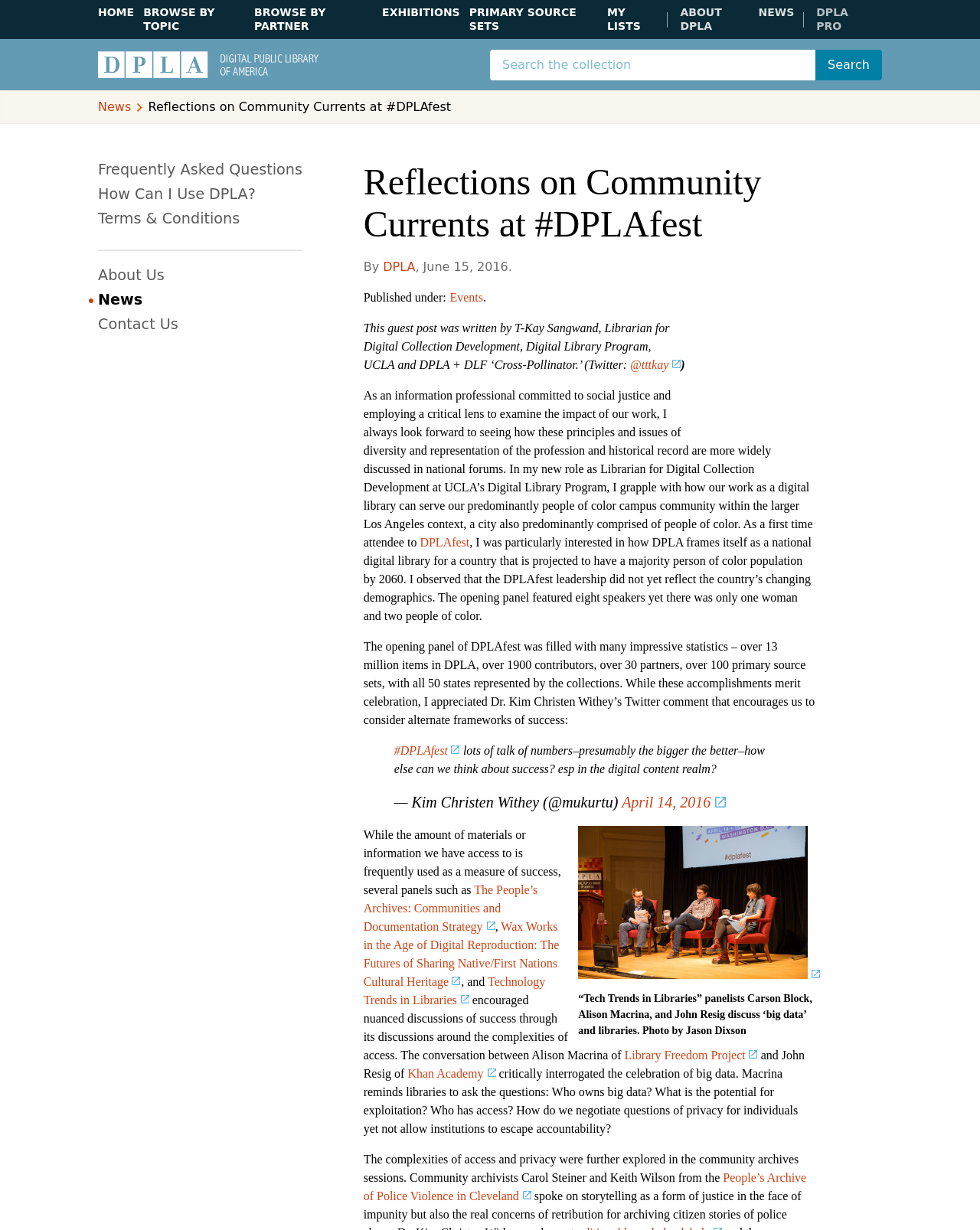What is the name of the project mentioned in the 'Technology Trends in Libraries' panel?
Using the visual information, answer the question in a single word or phrase.

Library Freedom Project